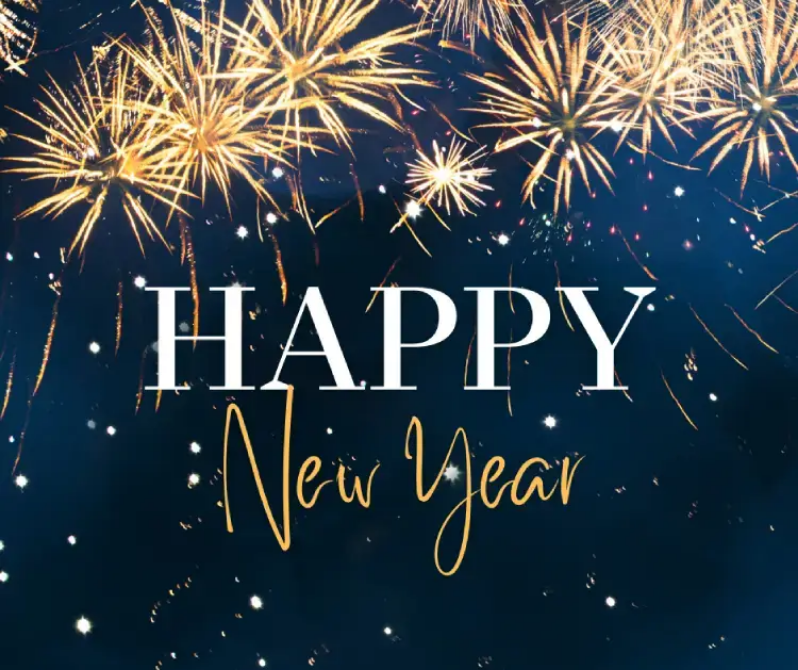Elaborate on the image with a comprehensive description.

The image captures a festive New Year's greeting, prominently featuring the phrase "Happy New Year" in bold, elegant typography. The word "Happy" is displayed in a striking white font, contrasting beautifully against a deep blue background speckled with stars. Accompanying the text, golden fireworks burst across the top of the image, illuminating the night sky and enhancing the celebratory atmosphere. This visual is designed to evoke feelings of joy and excitement as individuals welcome the new year, reflecting the wishes for peace and happiness.